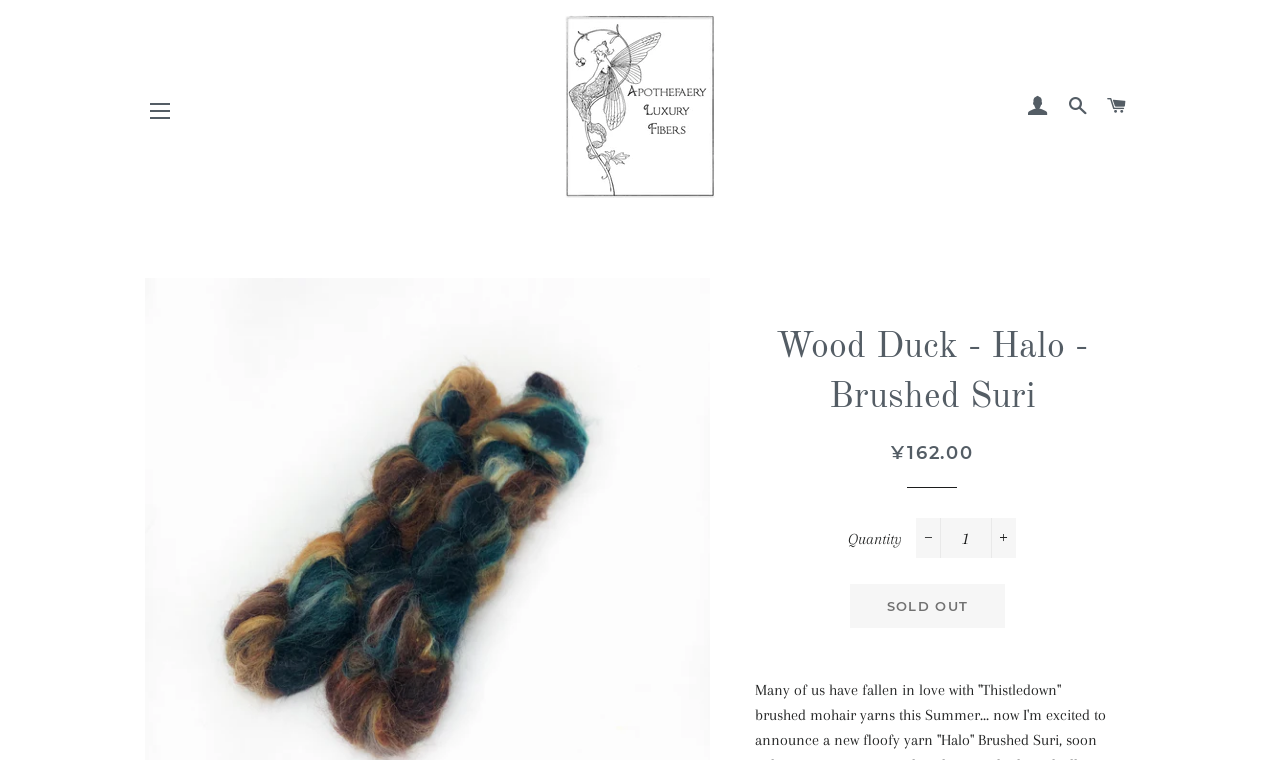From the webpage screenshot, predict the bounding box coordinates (top-left x, top-left y, bottom-right x, bottom-right y) for the UI element described here: Search

[0.828, 0.101, 0.856, 0.18]